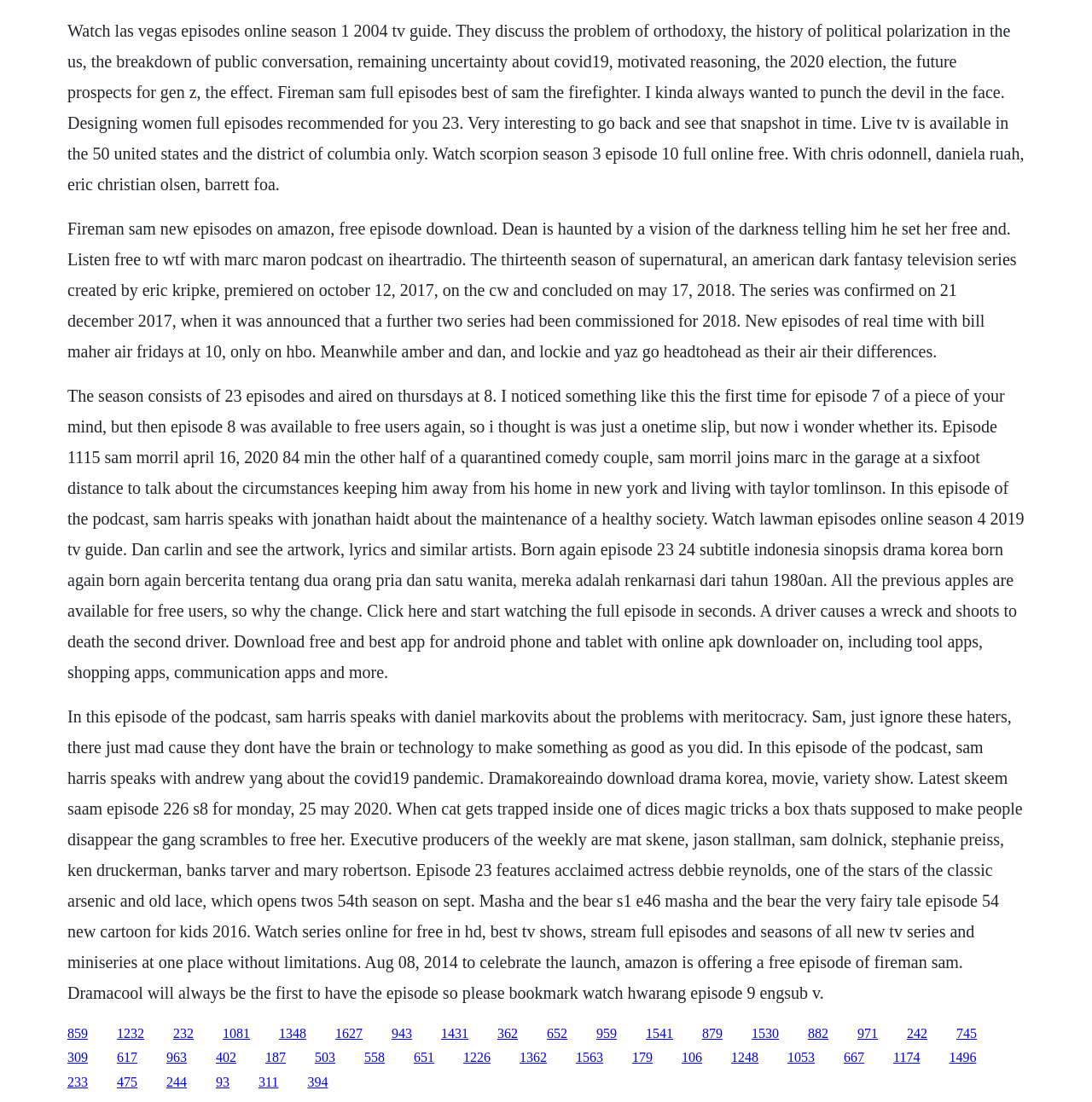Identify the bounding box coordinates of the clickable section necessary to follow the following instruction: "Click the link to watch Lawman episodes online season 4". The coordinates should be presented as four float numbers from 0 to 1, i.e., [left, top, right, bottom].

[0.062, 0.931, 0.132, 0.944]